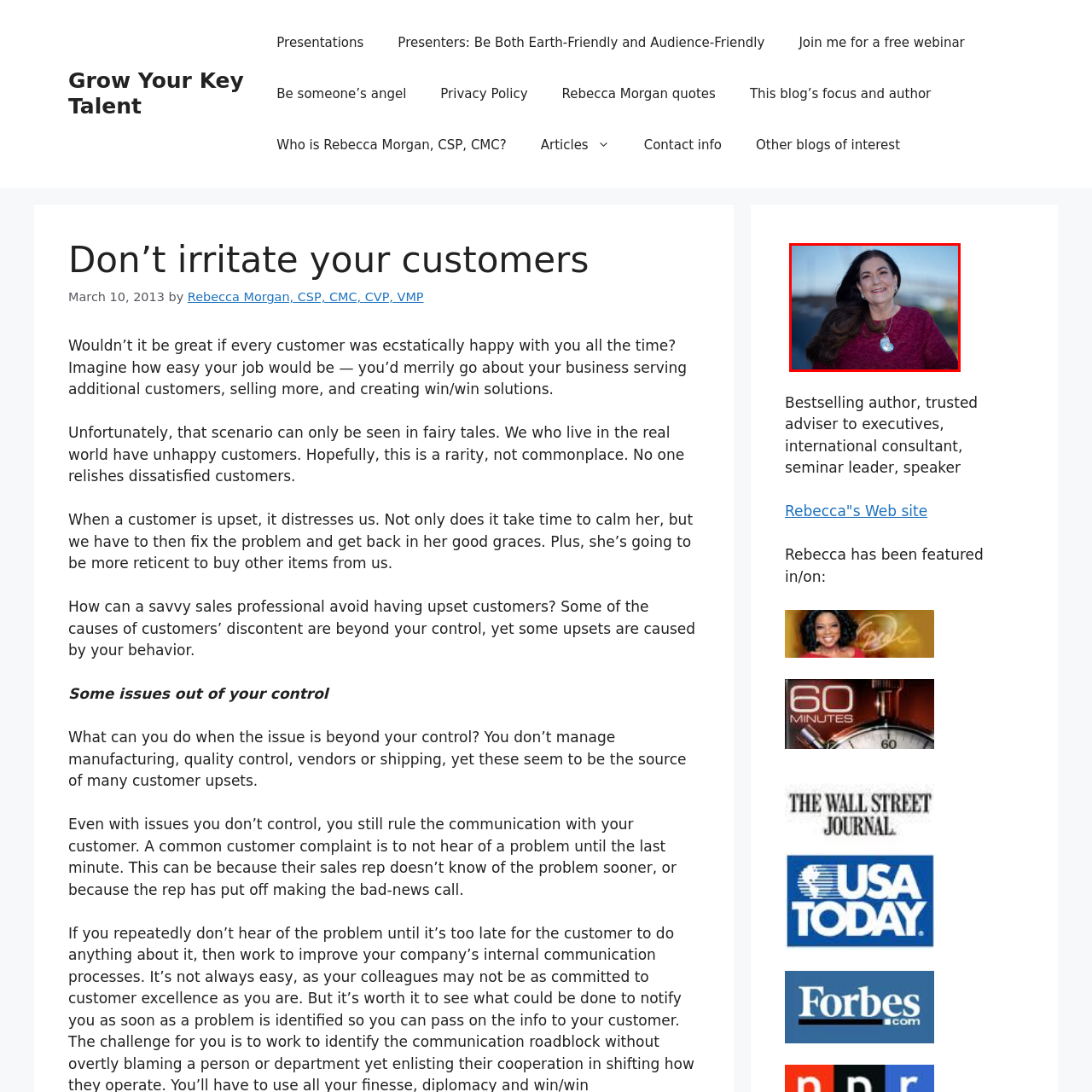What is the theme conveyed by the photograph?
Study the area inside the red bounding box in the image and answer the question in detail.

The caption states that the photograph conveys warmth and approachability, which aligns with the theme of effective communication and maintaining positive interactions with customers.